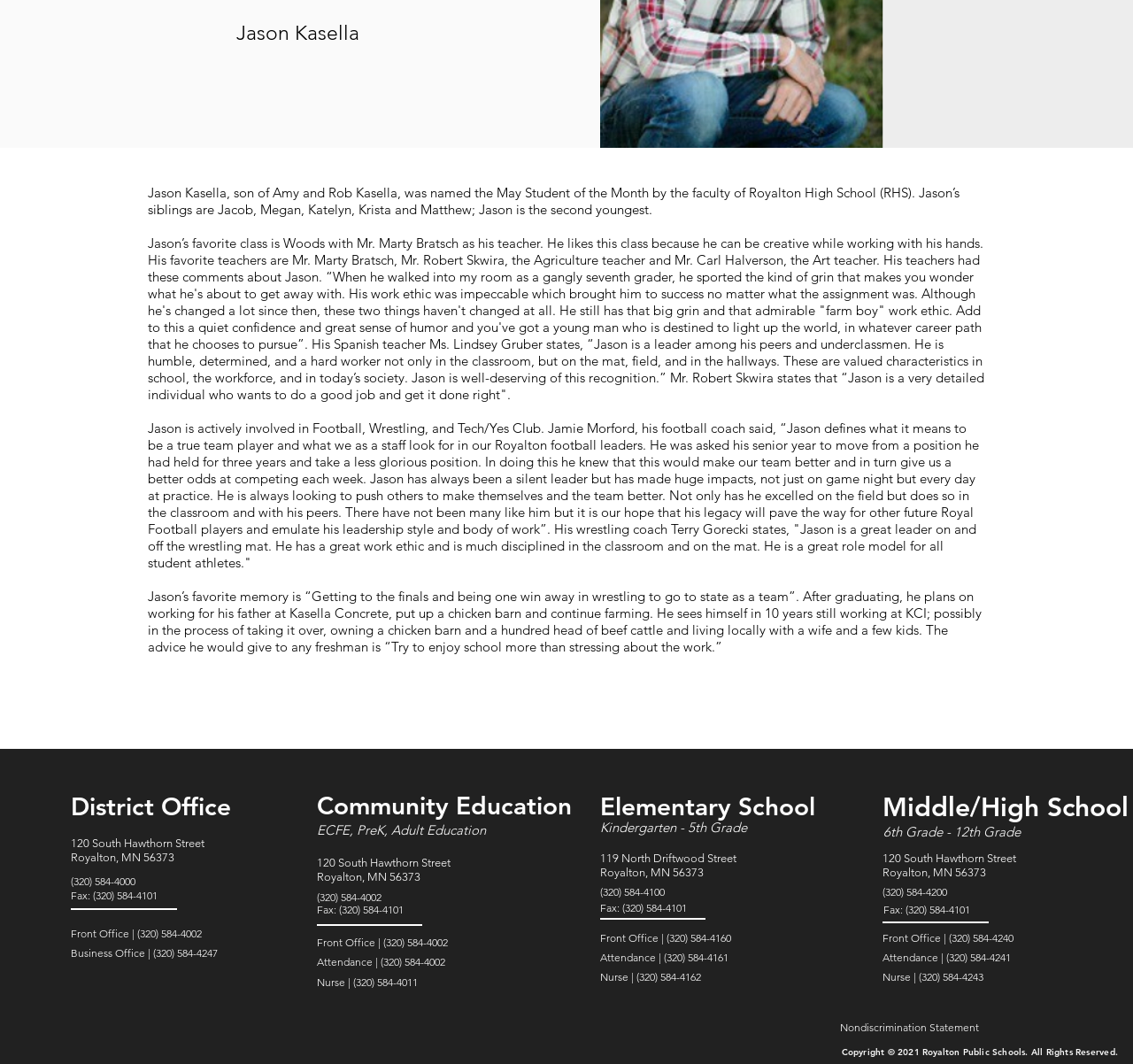Please find the bounding box coordinates in the format (top-left x, top-left y, bottom-right x, bottom-right y) for the given element description. Ensure the coordinates are floating point numbers between 0 and 1. Description: Front Office | (320) 584-4002

[0.062, 0.869, 0.183, 0.887]